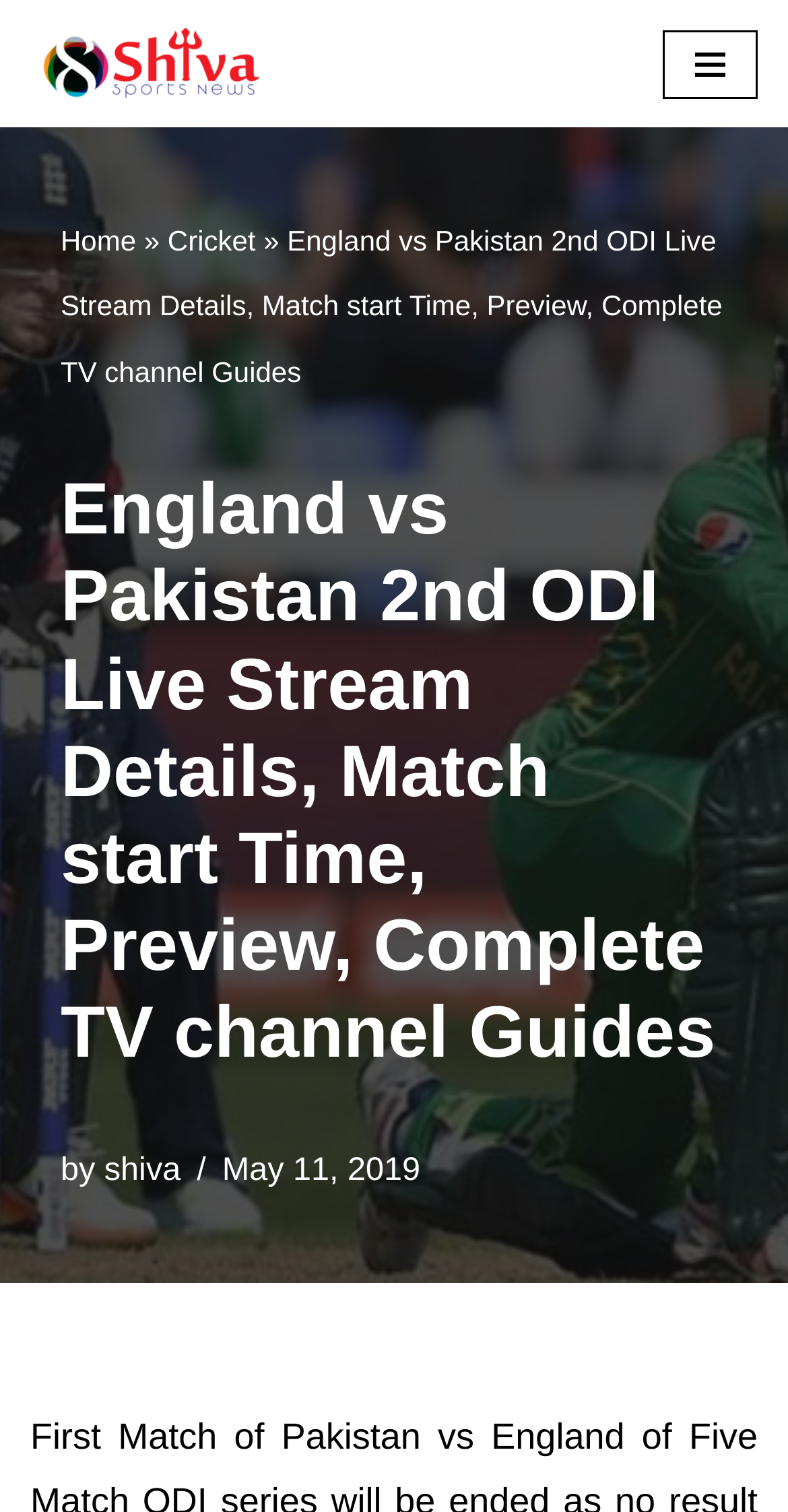Respond to the following question using a concise word or phrase: 
When was the article published?

May 11, 2019